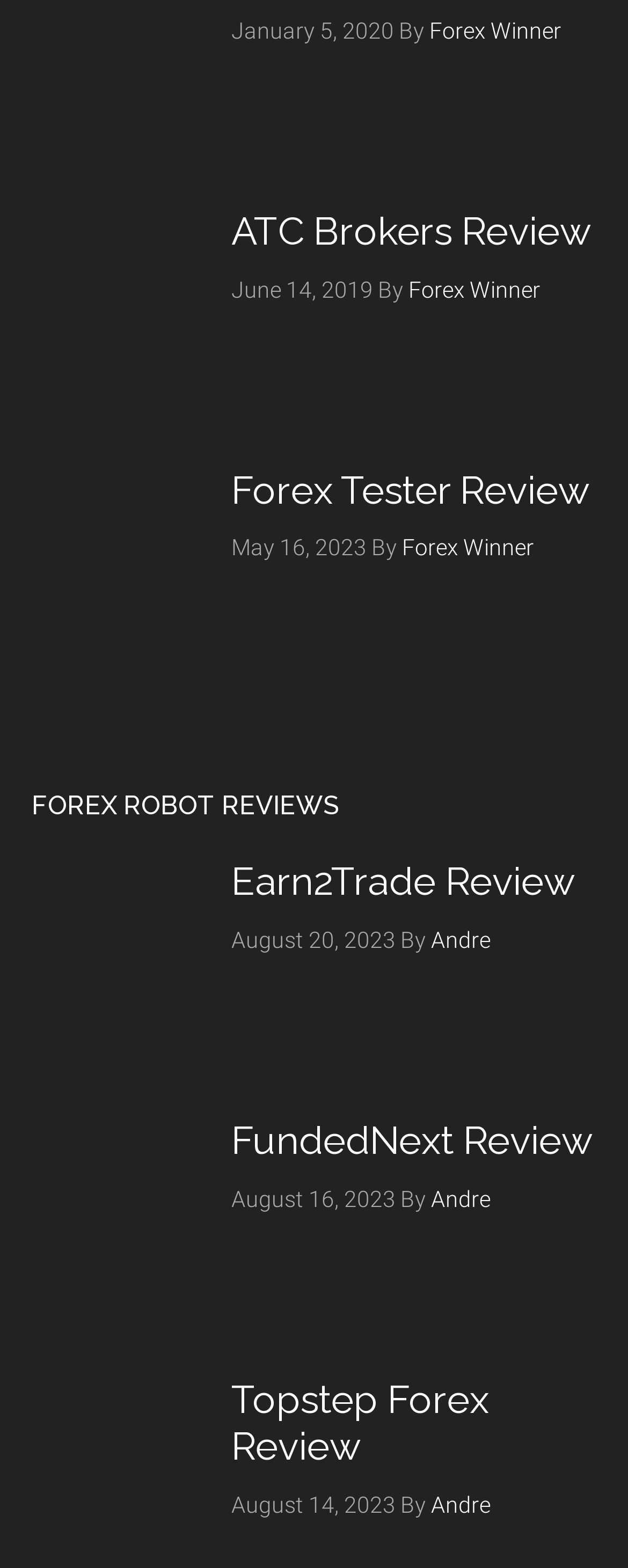Identify the bounding box coordinates of the area that should be clicked in order to complete the given instruction: "Visit Forex Winner website". The bounding box coordinates should be four float numbers between 0 and 1, i.e., [left, top, right, bottom].

[0.683, 0.011, 0.894, 0.028]